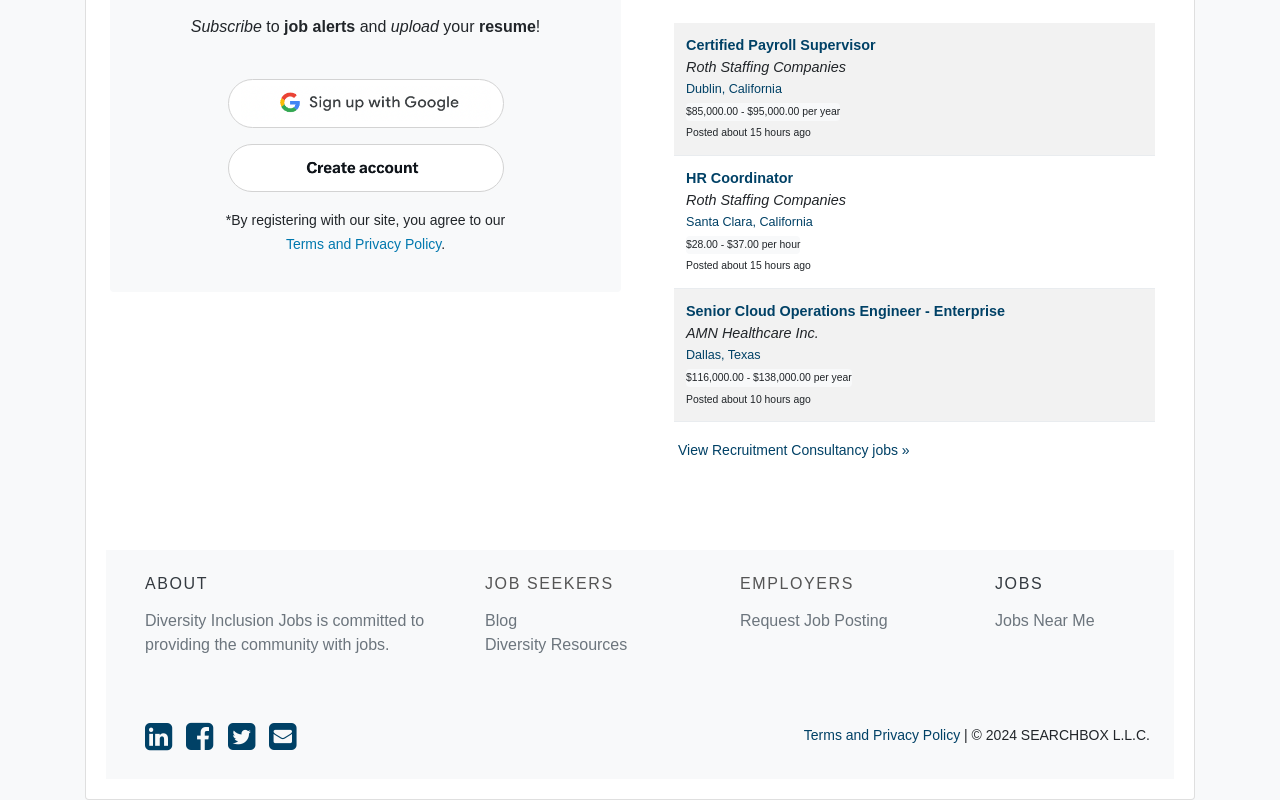Locate the bounding box coordinates of the element to click to perform the following action: 'Read Terms and Privacy Policy'. The coordinates should be given as four float values between 0 and 1, in the form of [left, top, right, bottom].

[0.223, 0.295, 0.345, 0.315]